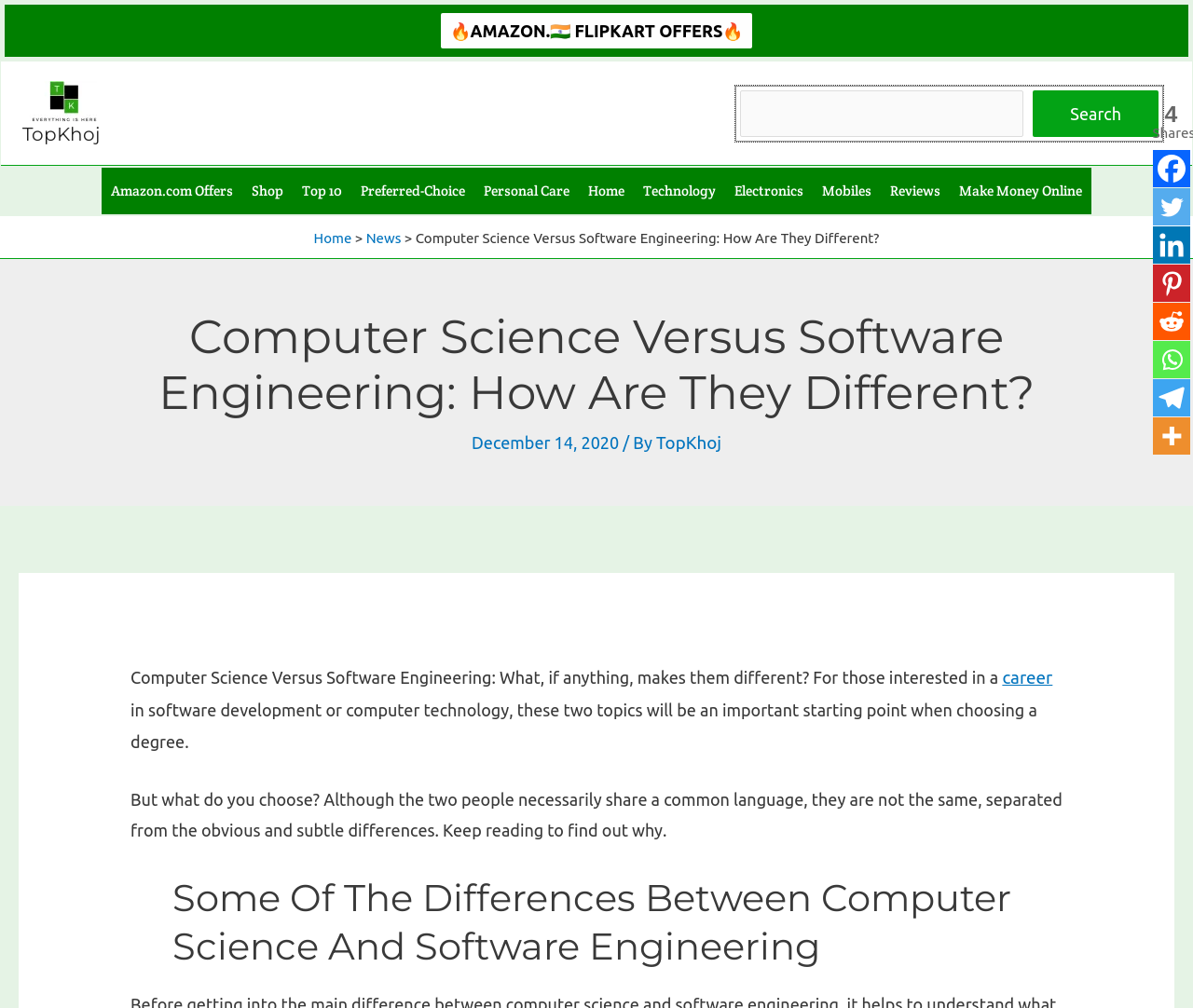Answer the following inquiry with a single word or phrase:
What is the purpose of the search box?

To search the website